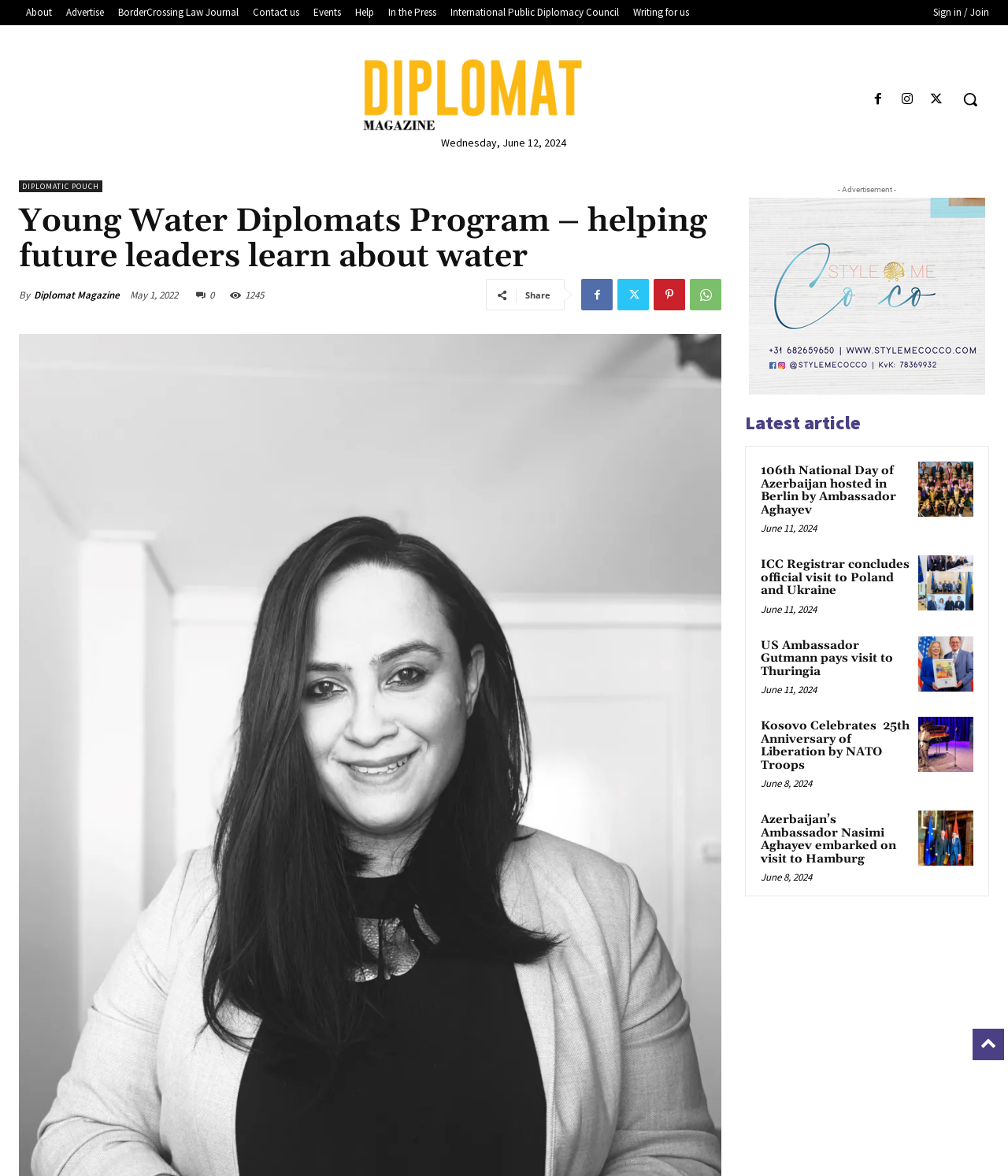Find the bounding box coordinates of the clickable element required to execute the following instruction: "Visit the Jai-alai Chronology page". Provide the coordinates as four float numbers between 0 and 1, i.e., [left, top, right, bottom].

None